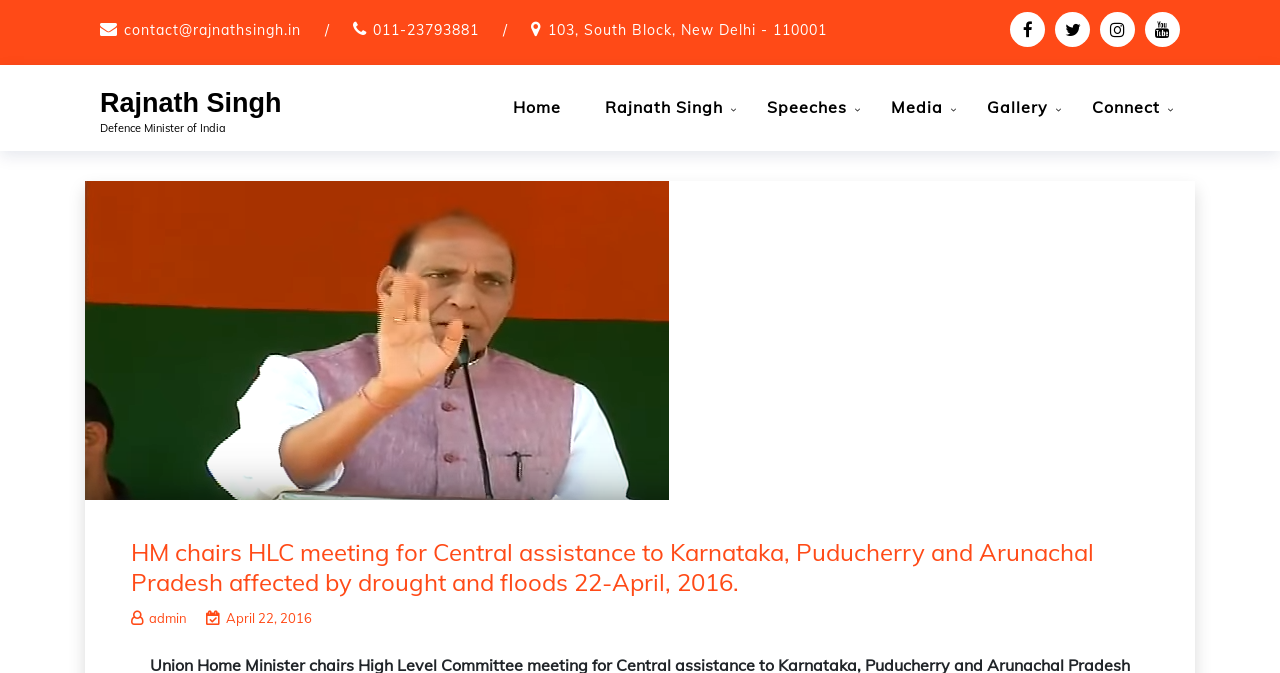What is the phone number of Rajnath Singh's office? Please answer the question using a single word or phrase based on the image.

011-23793881